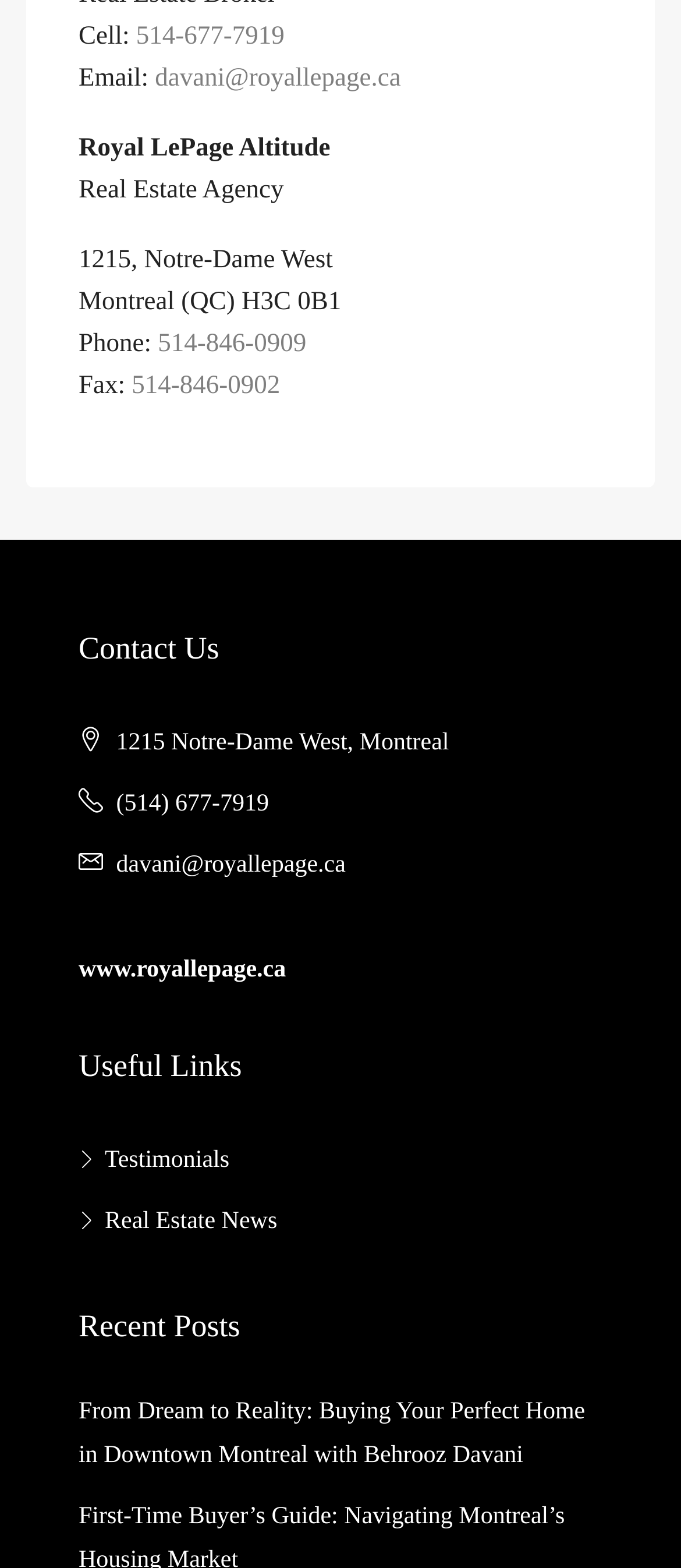Please predict the bounding box coordinates of the element's region where a click is necessary to complete the following instruction: "Read testimonials". The coordinates should be represented by four float numbers between 0 and 1, i.e., [left, top, right, bottom].

[0.115, 0.732, 0.337, 0.748]